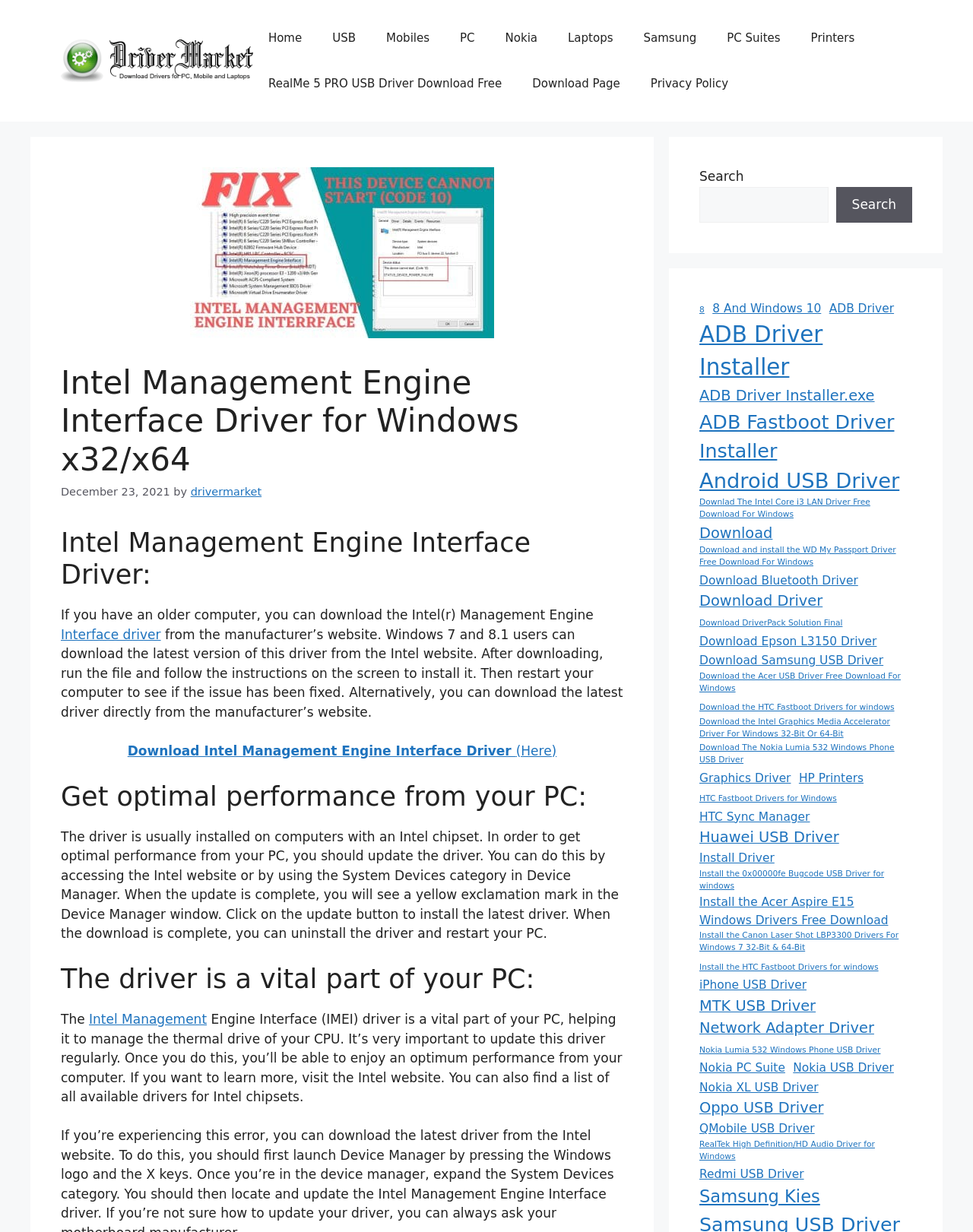Find the bounding box coordinates for the area that should be clicked to accomplish the instruction: "Read the Privacy Policy".

[0.653, 0.049, 0.764, 0.086]